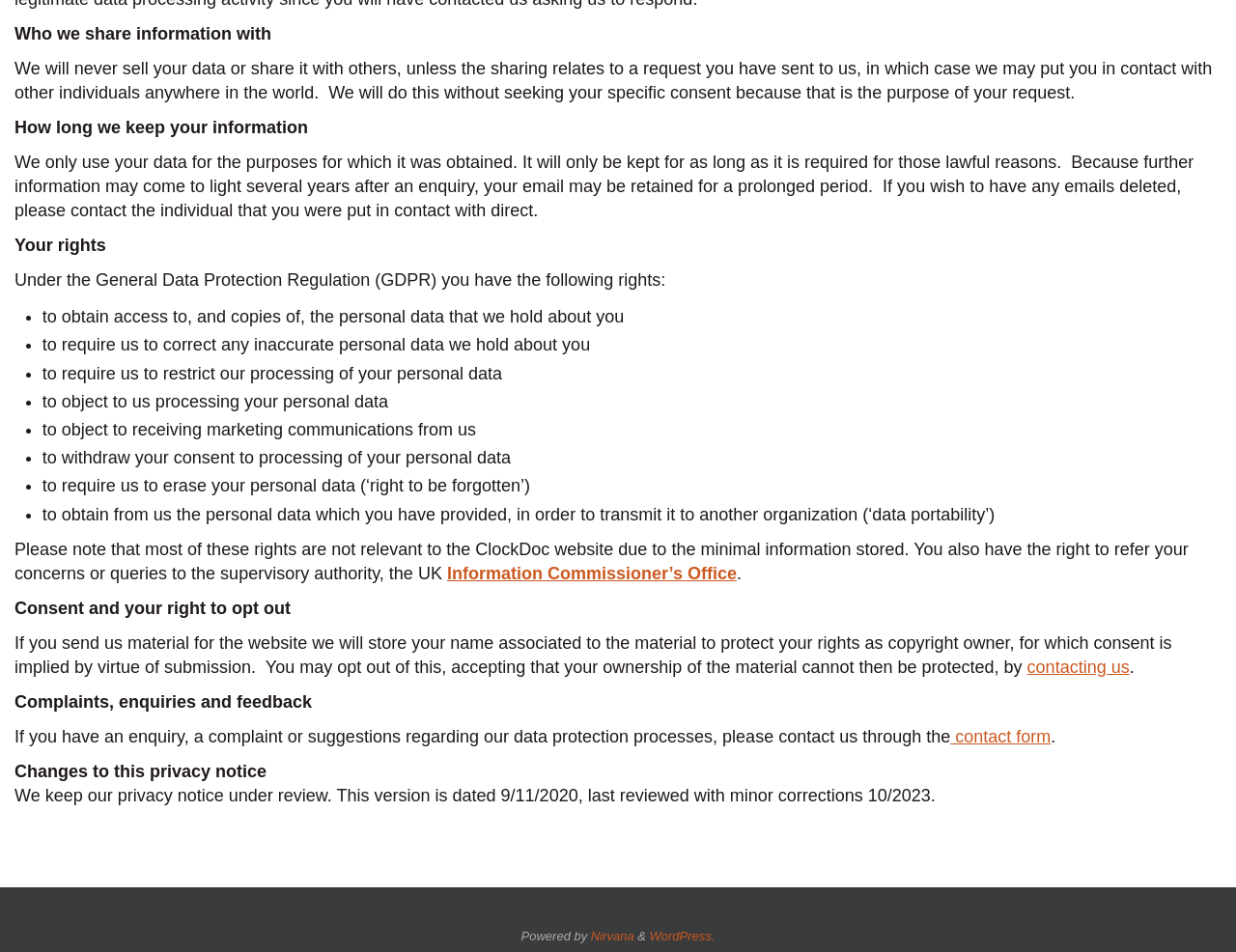Ascertain the bounding box coordinates for the UI element detailed here: "Information Commissioner’s Office". The coordinates should be provided as [left, top, right, bottom] with each value being a float between 0 and 1.

[0.362, 0.592, 0.596, 0.612]